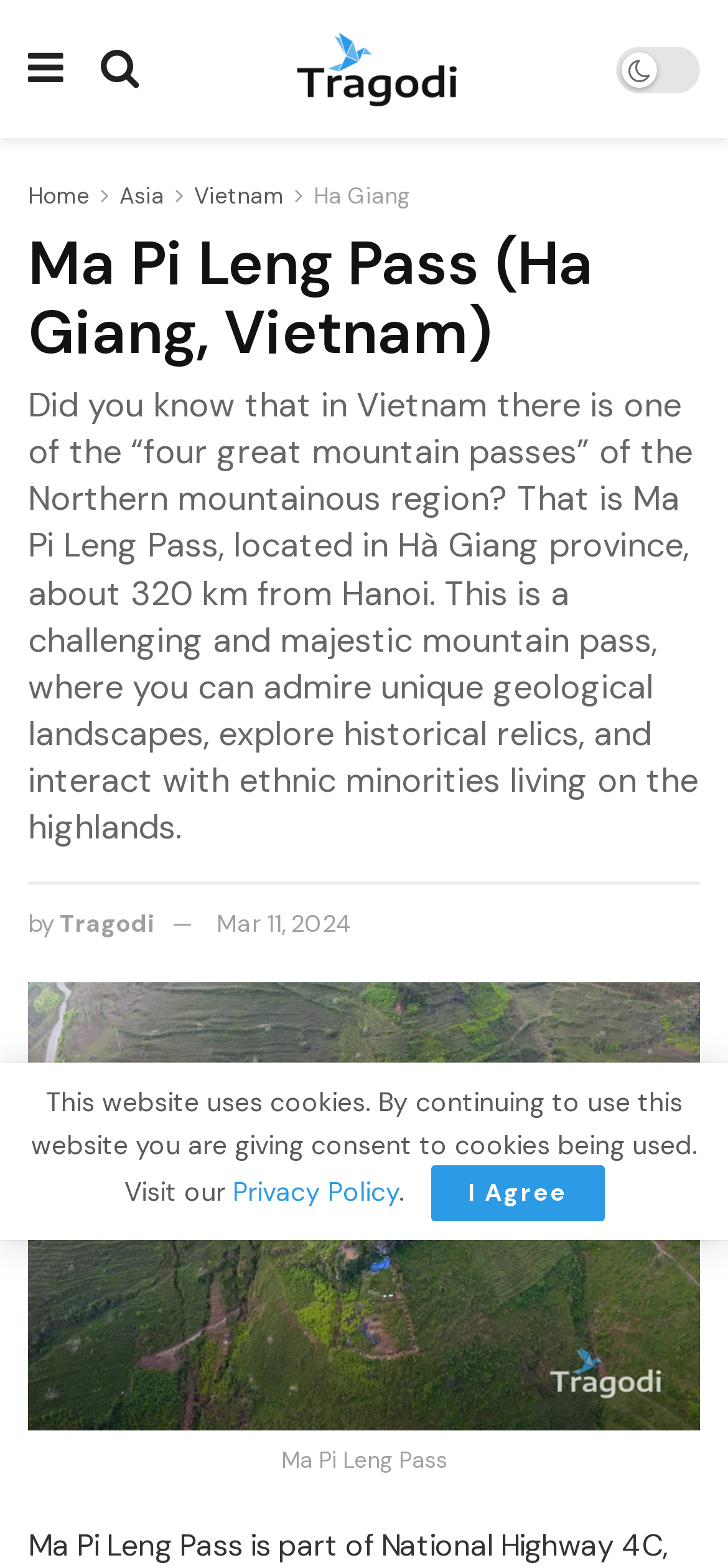Locate the bounding box of the UI element described in the following text: "Tragodi".

[0.082, 0.578, 0.213, 0.599]